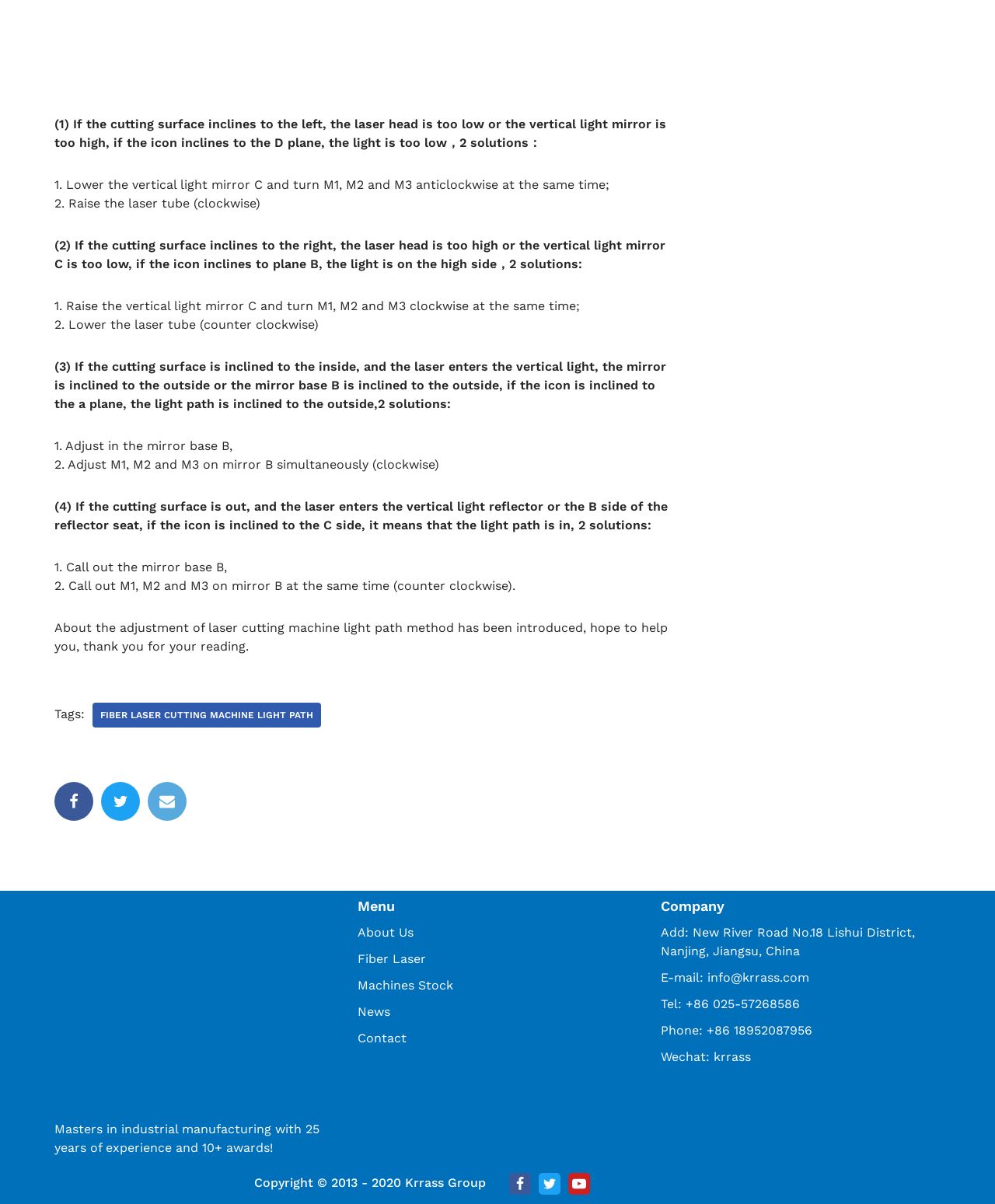What is the company's phone number?
Answer the question using a single word or phrase, according to the image.

+86 025-57268586